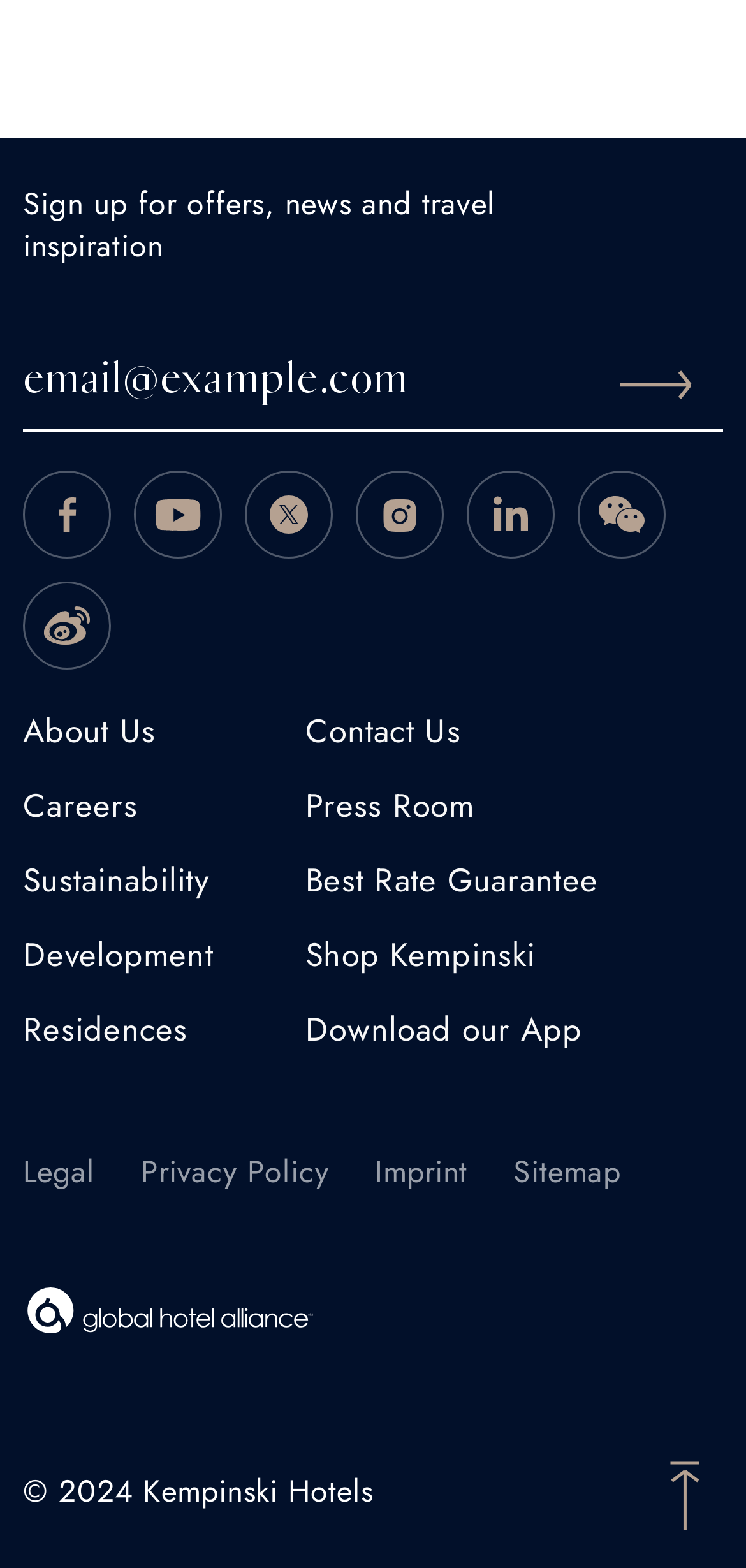Locate the bounding box coordinates of the element I should click to achieve the following instruction: "Visit Kempinski on Facebook".

[0.031, 0.3, 0.149, 0.356]